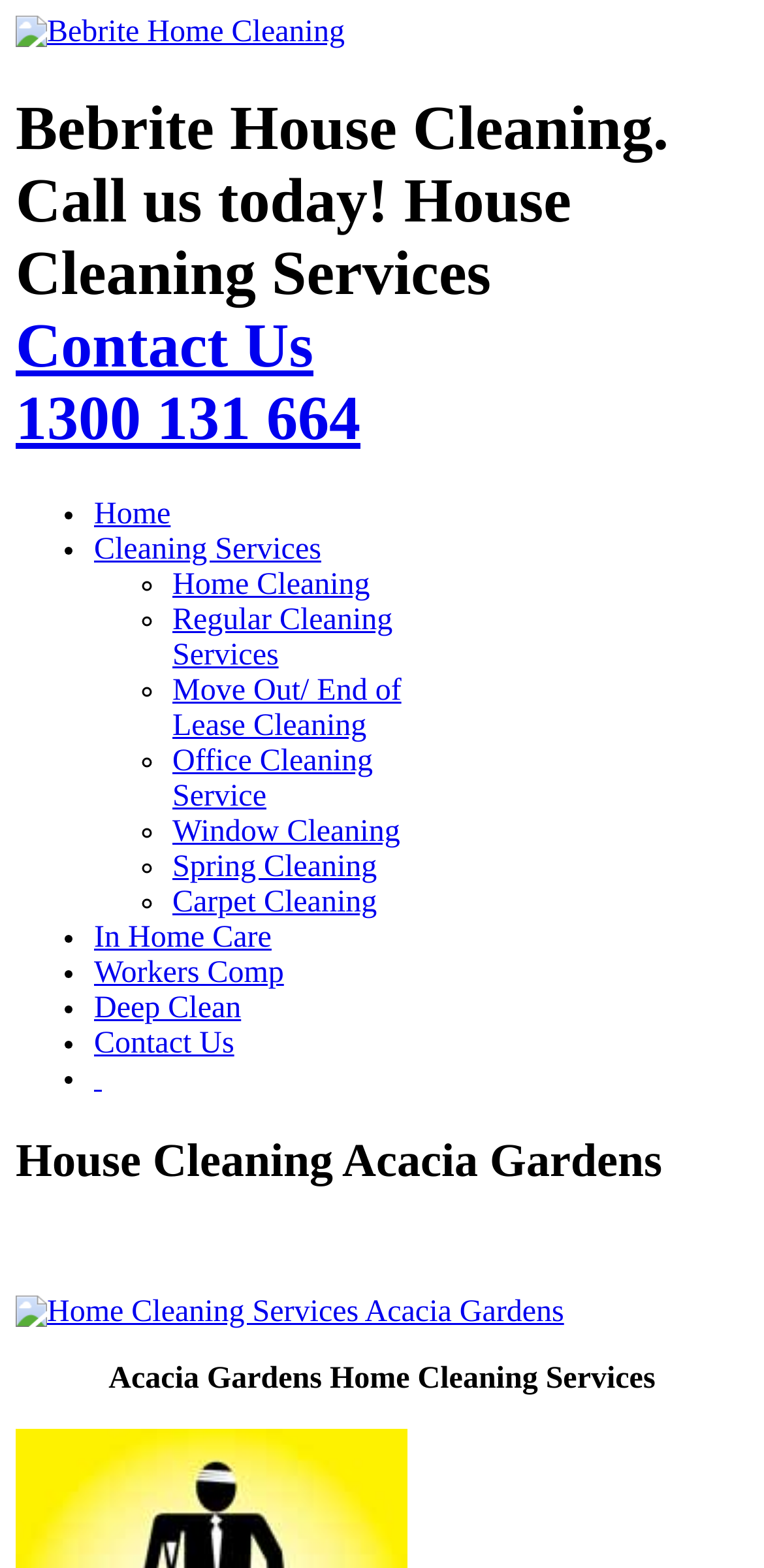Generate a thorough description of the webpage.

The webpage is about Bebrite House Cleaning services, specifically focusing on House Cleaning in Acacia Gardens. At the top, there is a logo with a link to "Bebrite Home Cleaning" accompanied by an image. Below the logo, a prominent heading reads "Bebrite House Cleaning. Call us today! House Cleaning Services Contact Us 1300 131 664" with links to "Contact Us" and the phone number "1300 131 664".

On the left side, there is a list of links organized by bullet points, including "Home", "Cleaning Services", "Home Cleaning", "Regular Cleaning Services", "Move Out/ End of Lease Cleaning", "Office Cleaning Service", "Window Cleaning", "Spring Cleaning", "Carpet Cleaning", "In Home Care", "Workers Comp", "Deep Clean", and "Contact Us".

Further down, there is another heading "House Cleaning Acacia Gardens" followed by a link to "Home Cleaning Services Acacia Gardens" accompanied by an image. Below this, there is a static text "Acacia Gardens Home Cleaning Services". Overall, the webpage provides a clear and organized layout for users to navigate and find information about Bebrite's house cleaning services in Acacia Gardens.